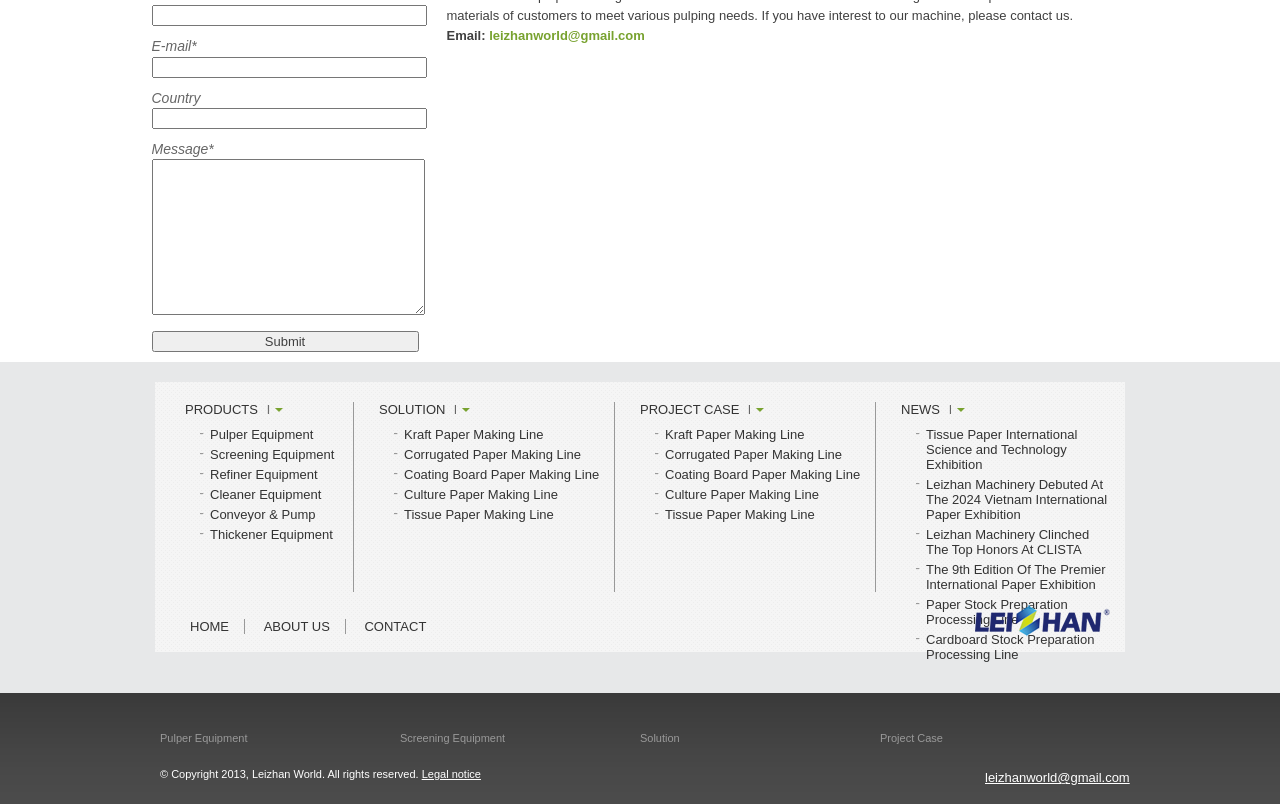Examine the image and give a thorough answer to the following question:
What type of equipment is Leizhan World involved in?

Leizhan World is involved in paper making equipment as evident from the links on the webpage, such as Pulper Equipment, Screening Equipment, Refiner Equipment, and others, which are all related to the paper making process.